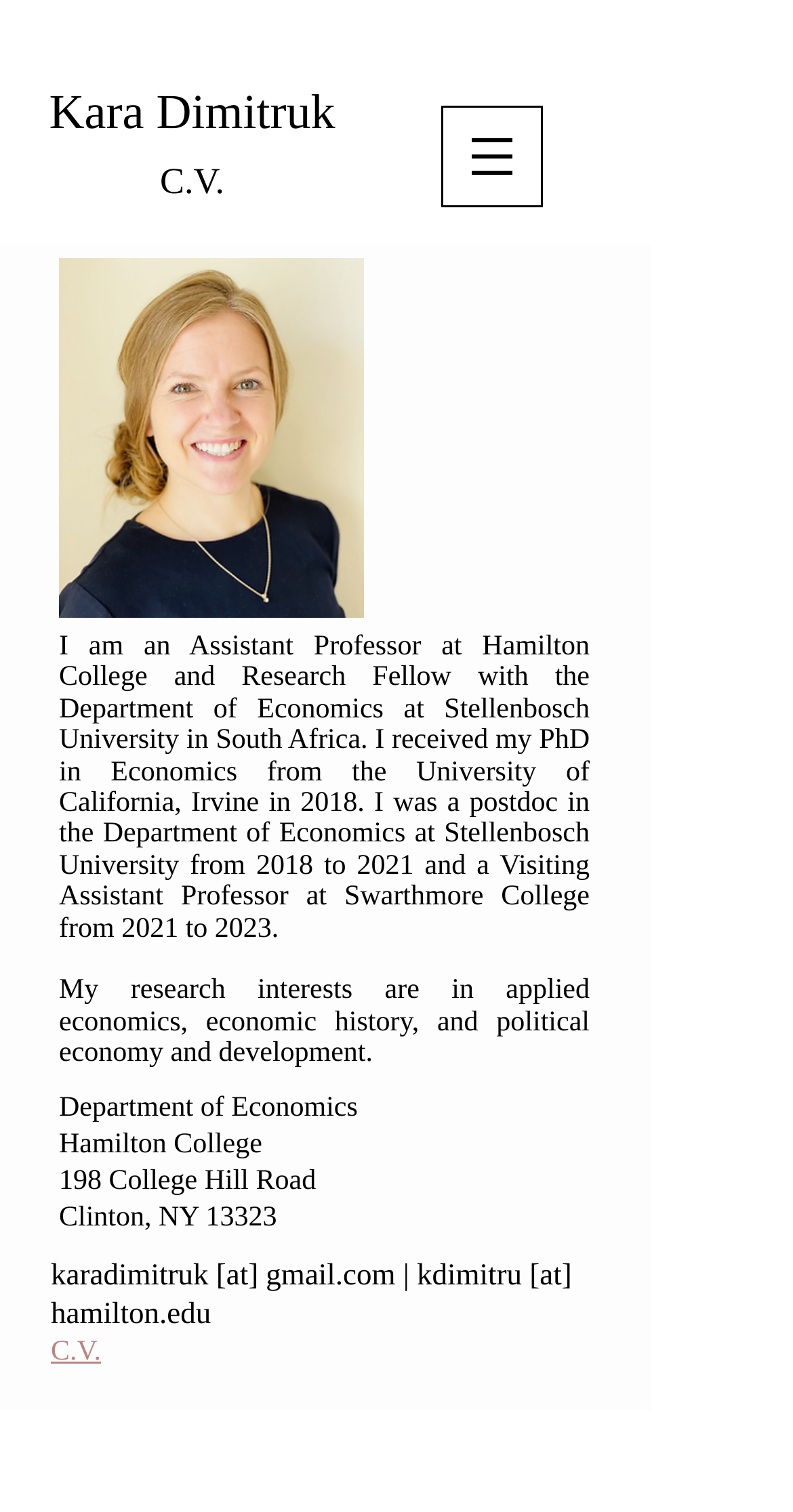Please determine the bounding box coordinates, formatted as (top-left x, top-left y, bottom-right x, bottom-right y), with all values as floating point numbers between 0 and 1. Identify the bounding box of the region described as: Kara Dimitruk

[0.062, 0.058, 0.423, 0.093]